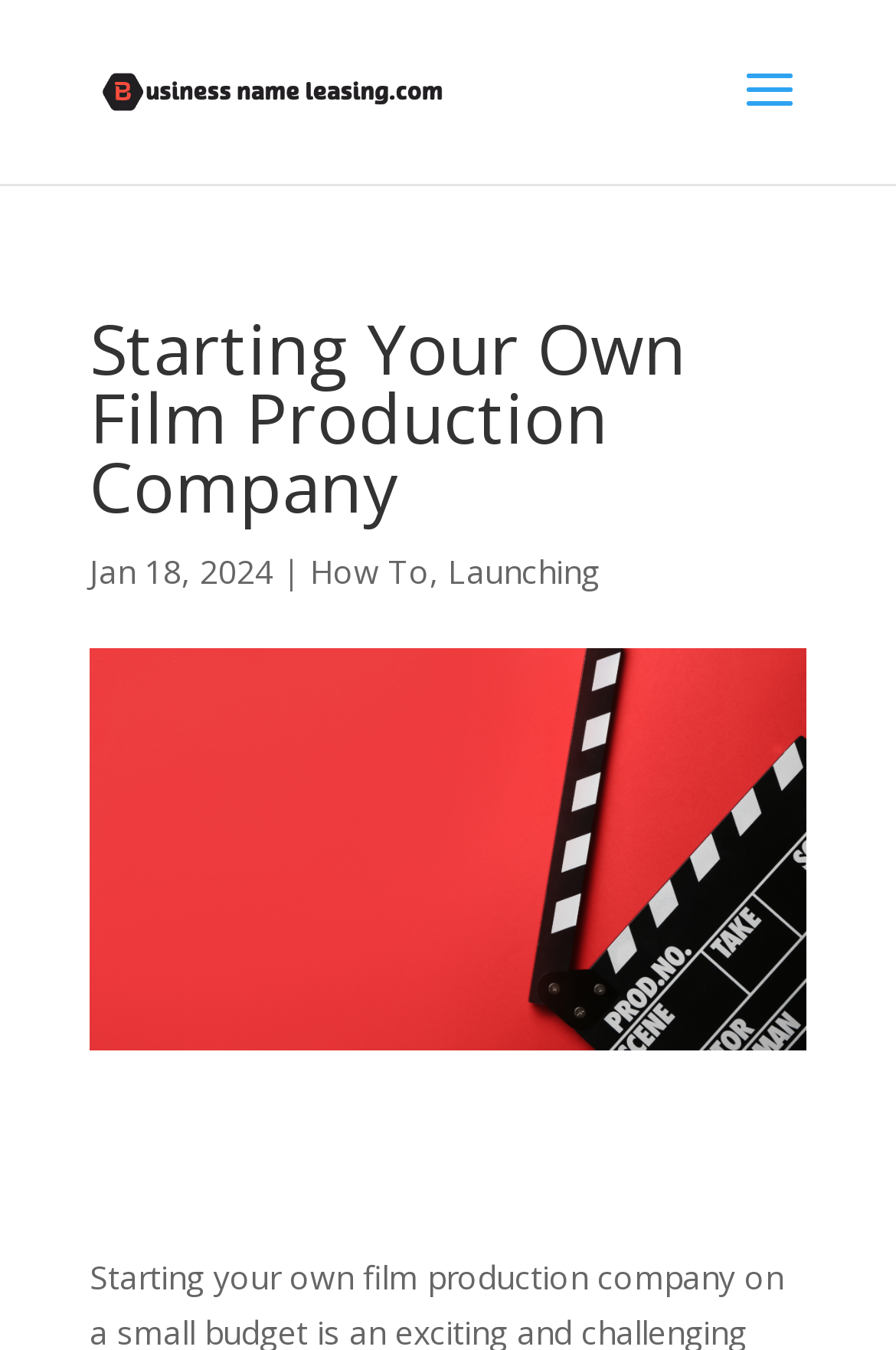What is the name of the image?
Please craft a detailed and exhaustive response to the question.

I looked at the image element and found that it has the same name as the link element 'Business Name Leasing', which is located next to it.